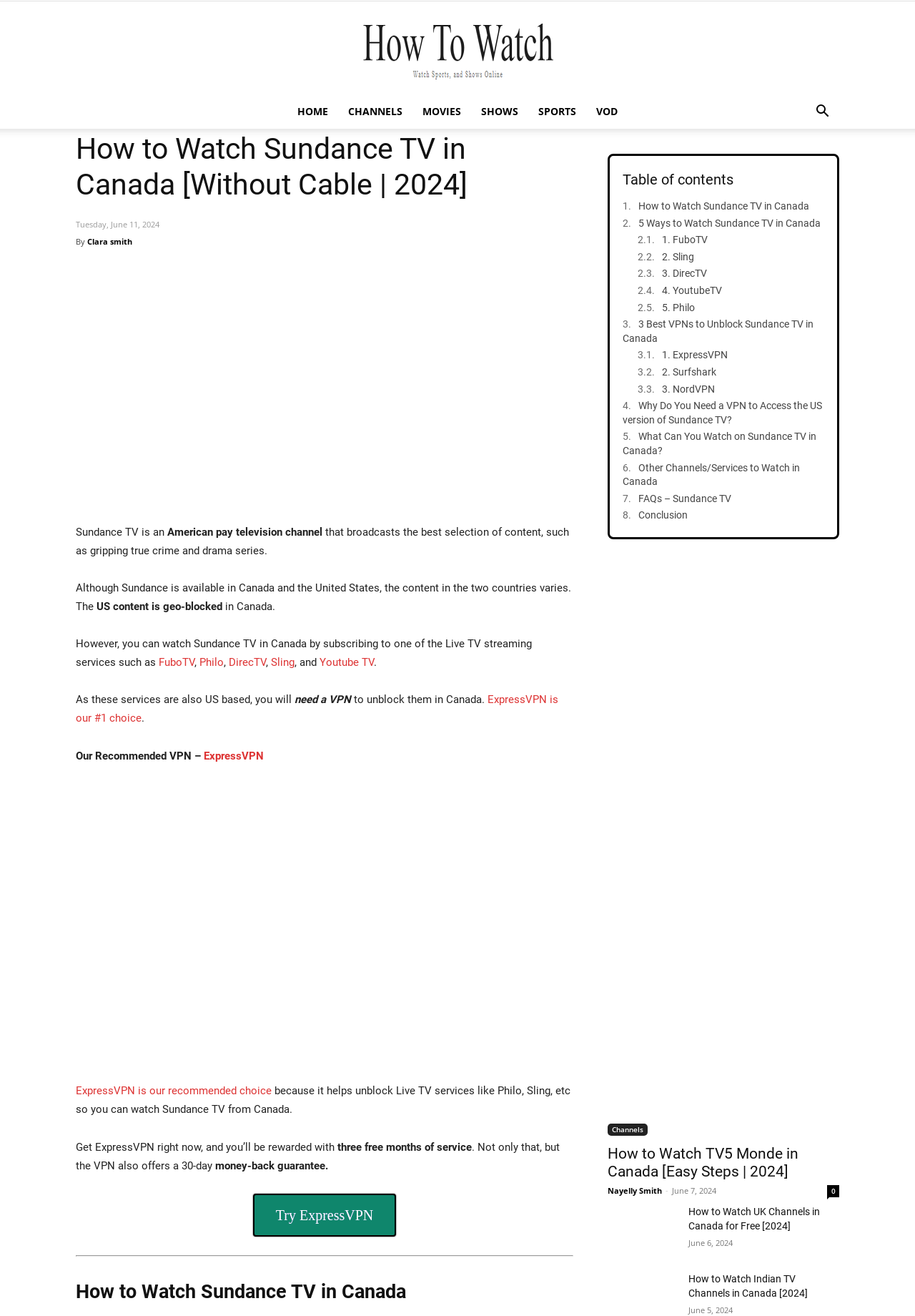Please identify the bounding box coordinates of the element I should click to complete this instruction: 'Try ExpressVPN'. The coordinates should be given as four float numbers between 0 and 1, like this: [left, top, right, bottom].

[0.277, 0.907, 0.433, 0.94]